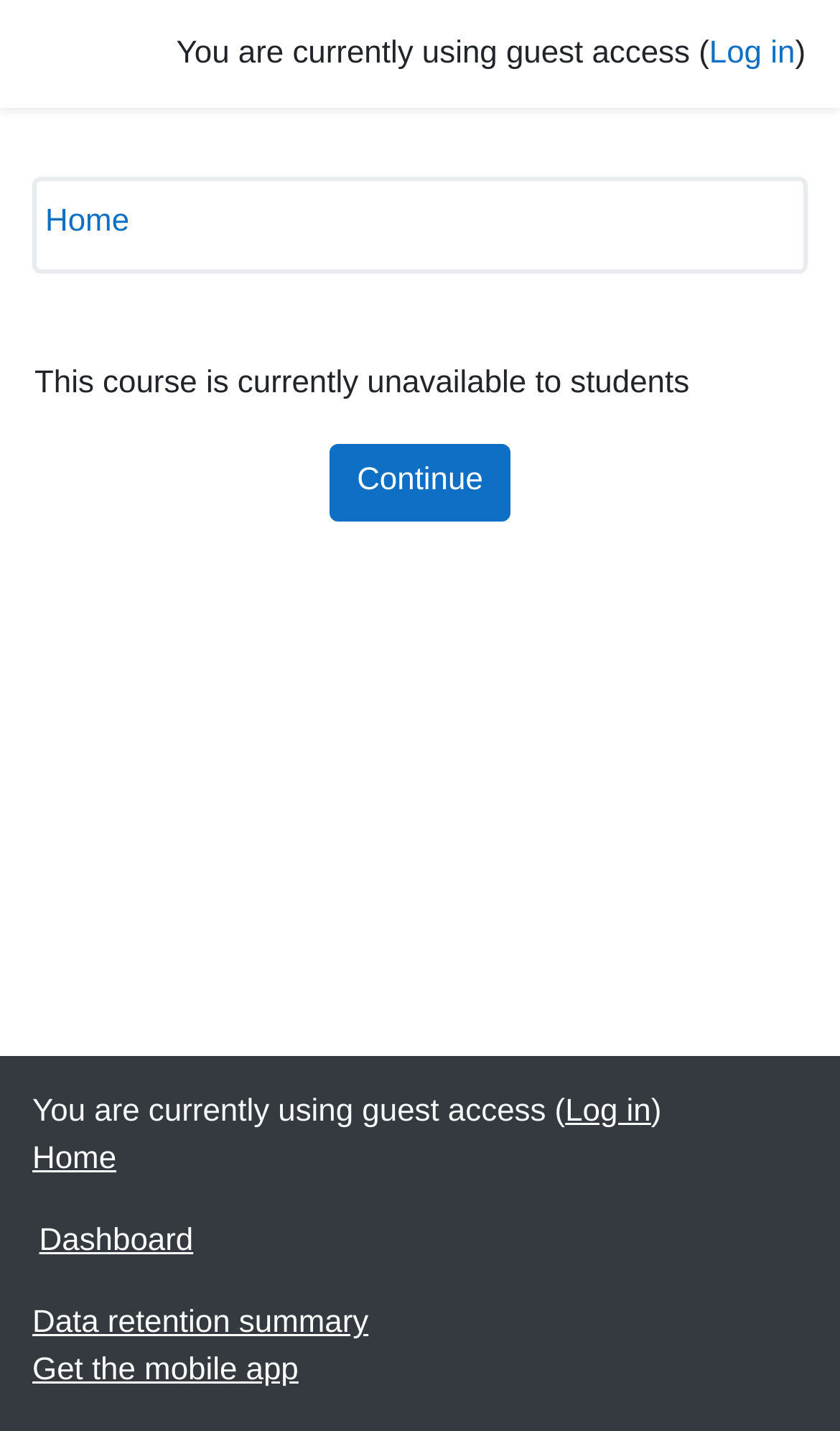Respond with a single word or phrase for the following question: 
What is the current access level?

Guest access